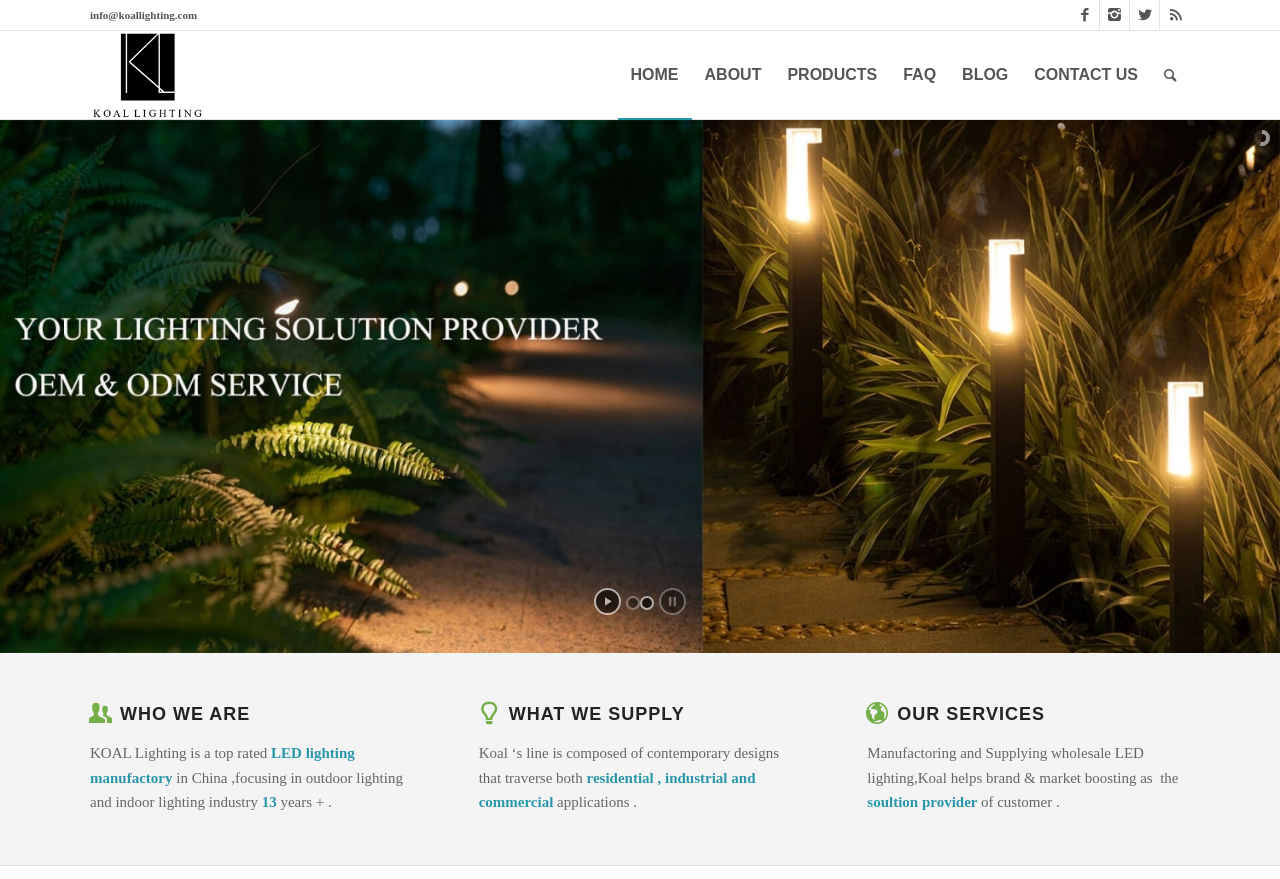Please provide a short answer using a single word or phrase for the question:
How many years of experience does Koal Lighting have?

13 years